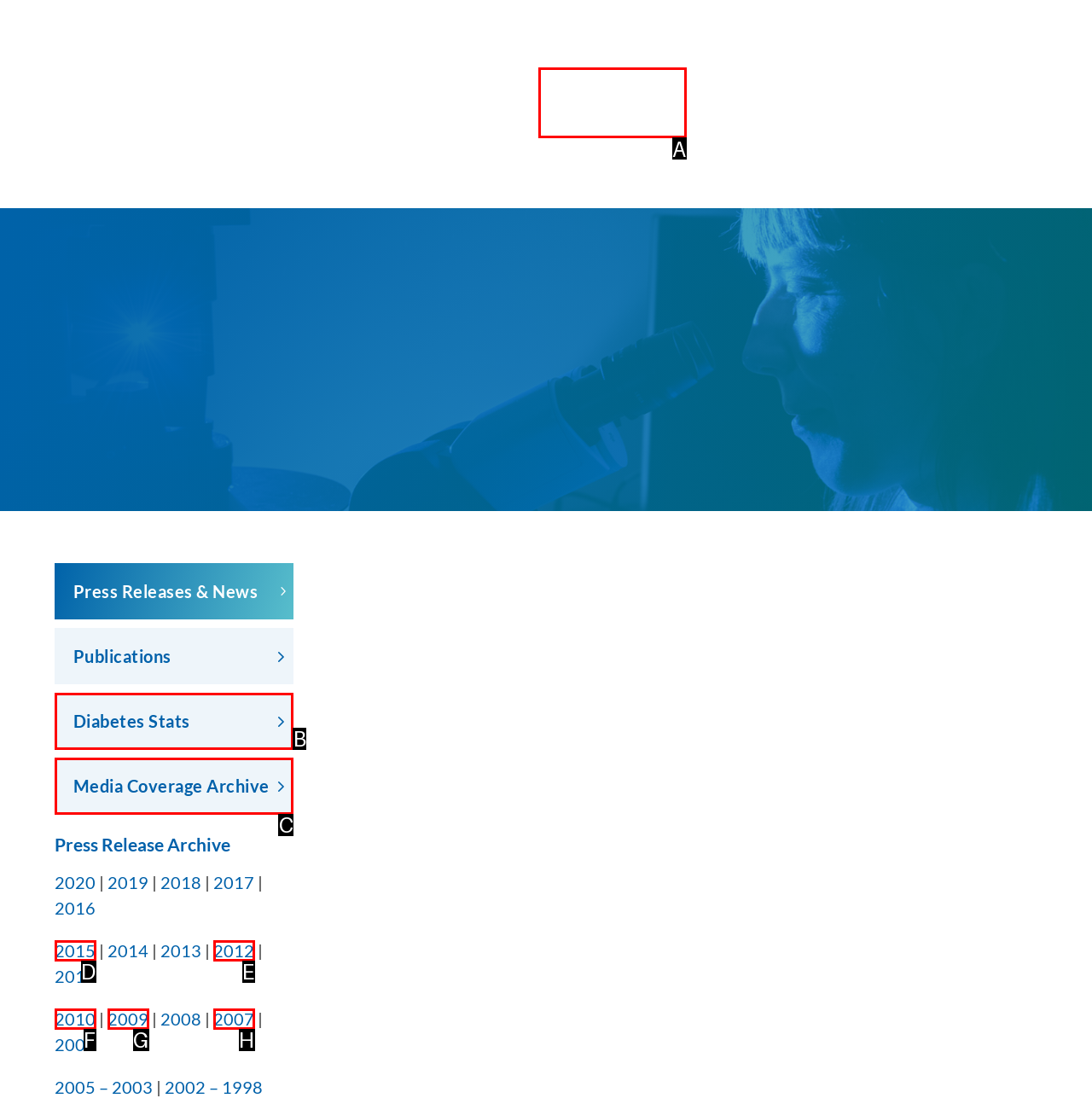Identify the HTML element that corresponds to the description: 2012
Provide the letter of the matching option from the given choices directly.

E